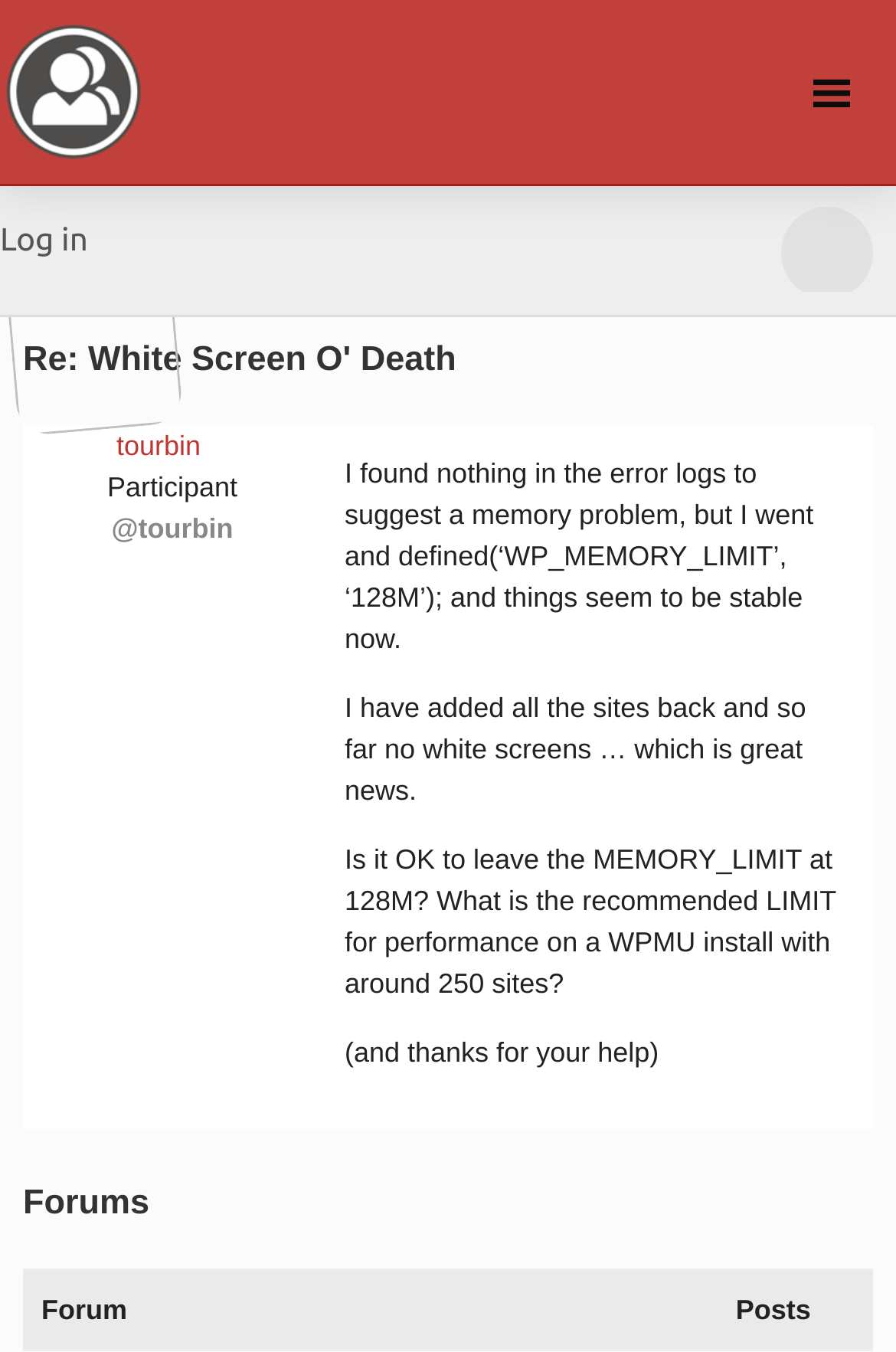Offer a meticulous description of the webpage's structure and content.

This webpage appears to be a forum discussion page, specifically a thread titled "Re: White Screen O' Death" on BuddyPress.org. At the top-right corner, there is a link with a icon '\uf349' and another link "BuddyPress.org" to the left of it. 

Below the title, there is a heading "Re: White Screen O' Death" that spans almost the entire width of the page. Underneath the heading, there is a link "tourbin" followed by the text "Participant" and "@tourbin" on the same line. 

The main content of the page is a series of paragraphs written by the user "tourbin", which discusses their experience with resolving a "White Screen O' Death" issue. The text is divided into four paragraphs, with the first paragraph mentioning the solution they found, the second paragraph describing the current stable state, and the last two paragraphs asking questions about the recommended memory limit for a WPMU install with around 250 sites.

At the bottom of the page, there is a heading "Forums" and a text "Posts" at the bottom-right corner. Above the "Posts" text, there is a vertical menu with two menu items: "Log in" and "Anonymous".